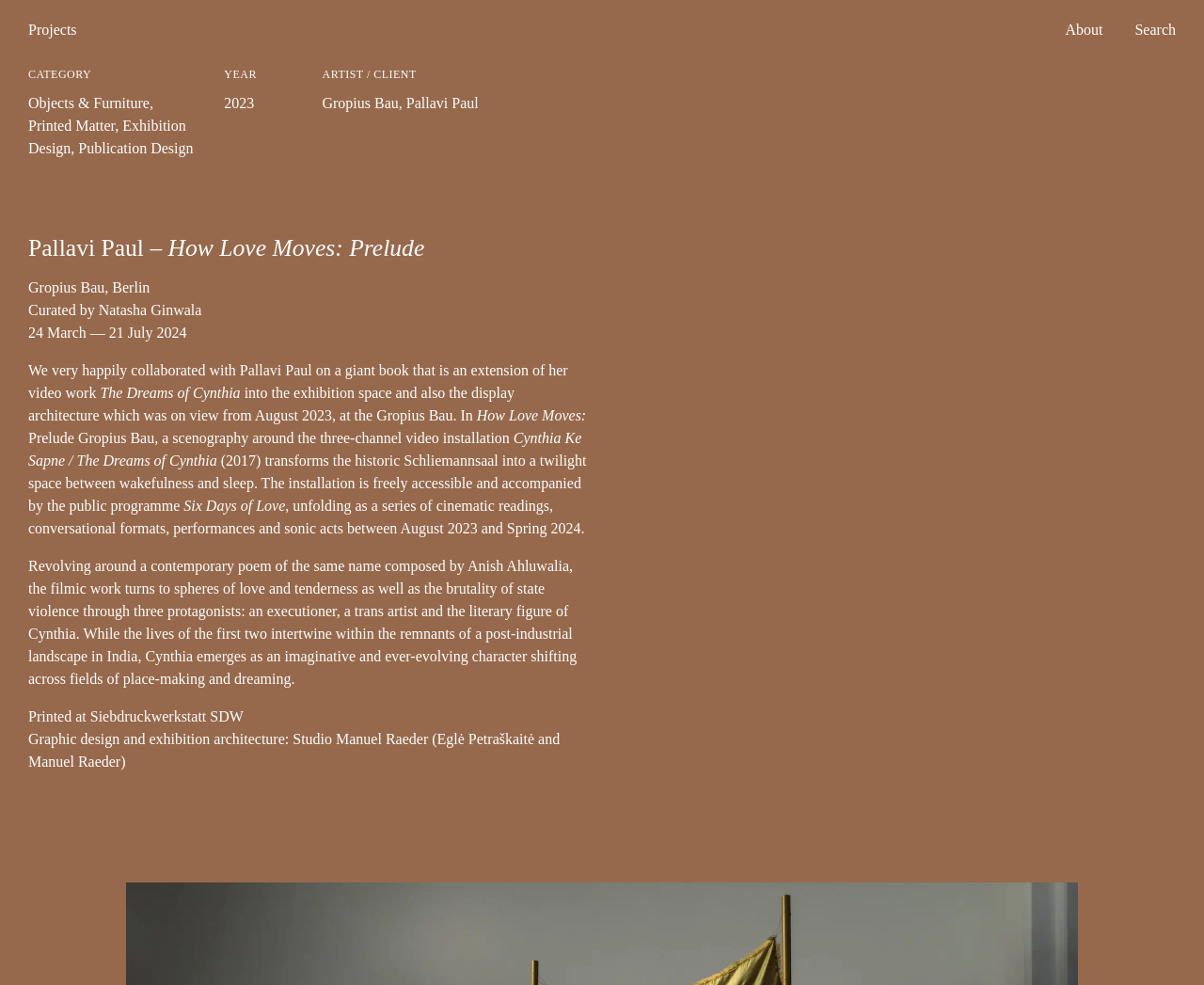Please provide a one-word or short phrase answer to the question:
What is the location of the exhibition?

Gropius Bau, Berlin